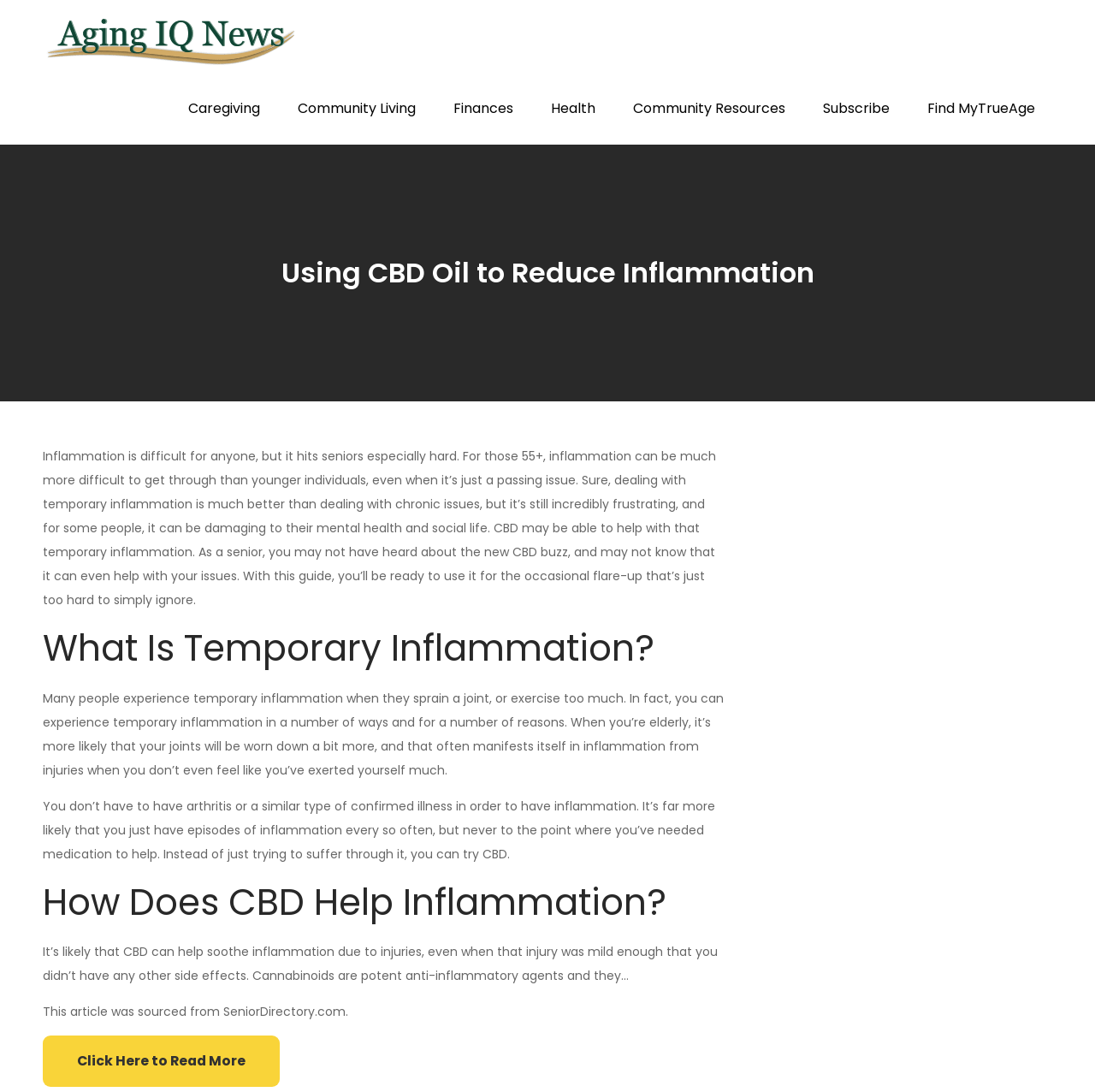Find the coordinates for the bounding box of the element with this description: "Subscribe".

[0.736, 0.067, 0.828, 0.132]